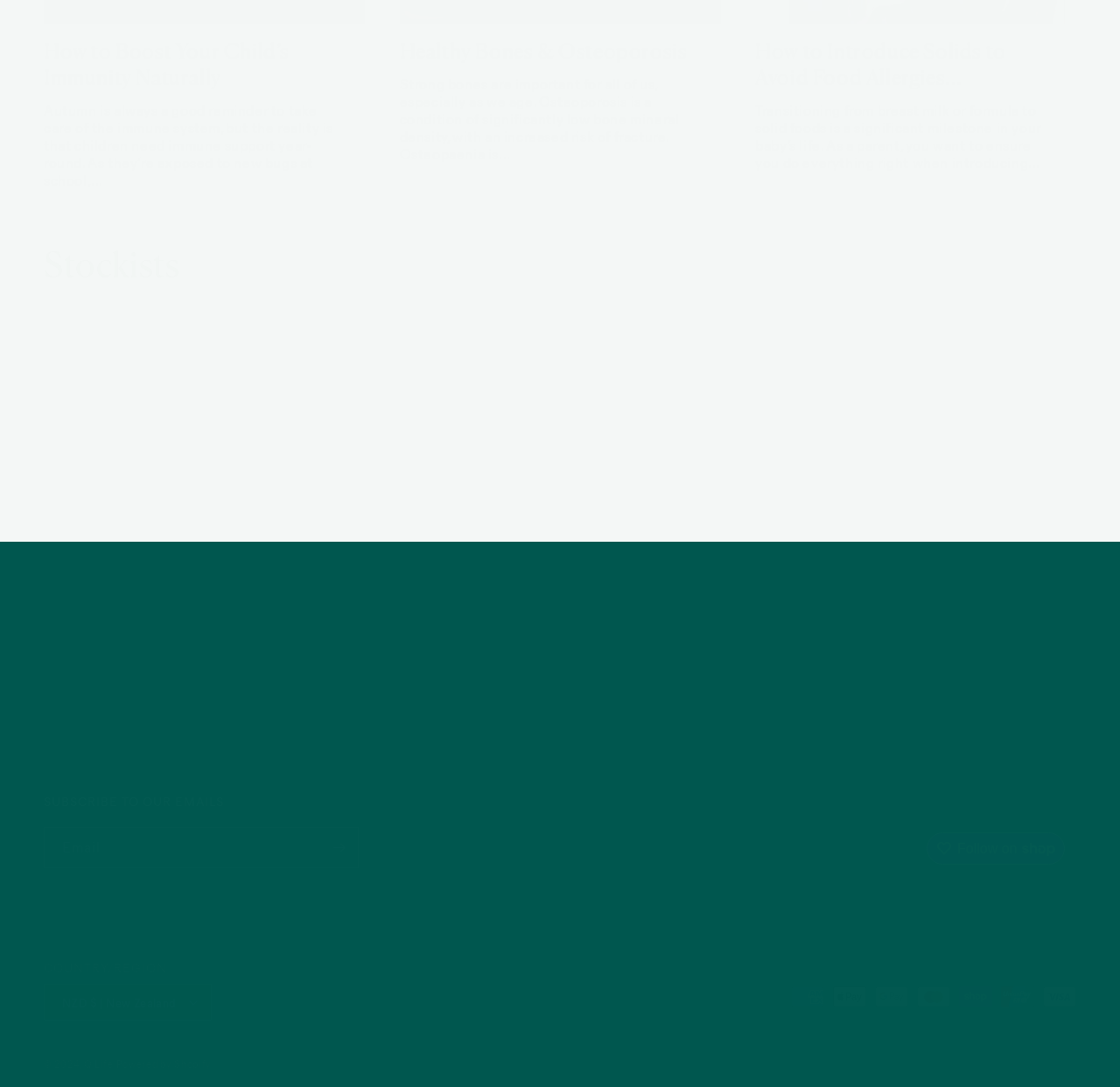Locate the bounding box coordinates of the element that should be clicked to fulfill the instruction: "Select country/region".

[0.039, 0.905, 0.189, 0.939]